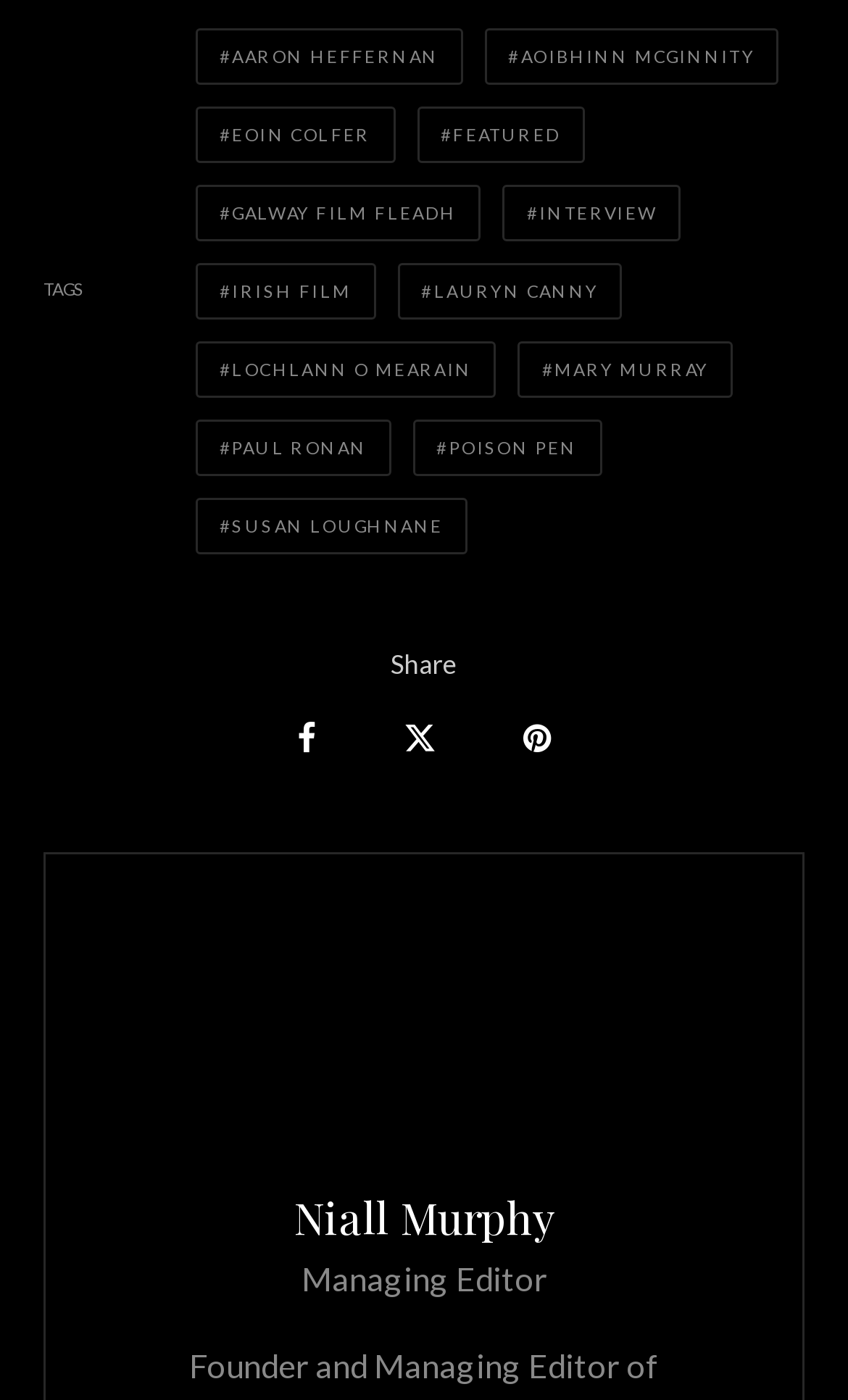Please locate the bounding box coordinates of the element's region that needs to be clicked to follow the instruction: "View Niall Murphy's profile". The bounding box coordinates should be provided as four float numbers between 0 and 1, i.e., [left, top, right, bottom].

[0.169, 0.843, 0.831, 0.895]